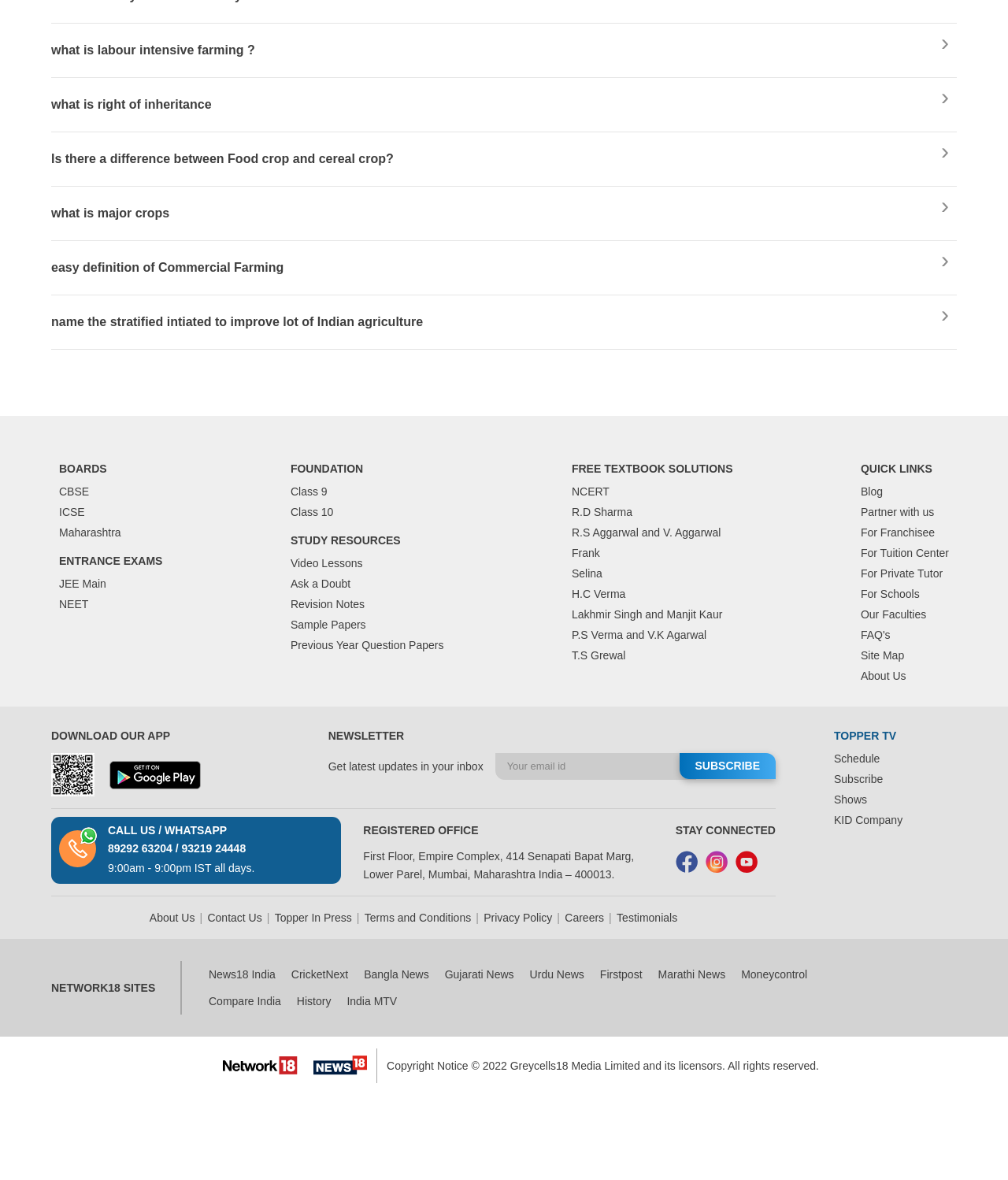Please identify the bounding box coordinates of the element I should click to complete this instruction: 'Download the app from Google Play'. The coordinates should be given as four float numbers between 0 and 1, like this: [left, top, right, bottom].

[0.109, 0.645, 0.199, 0.669]